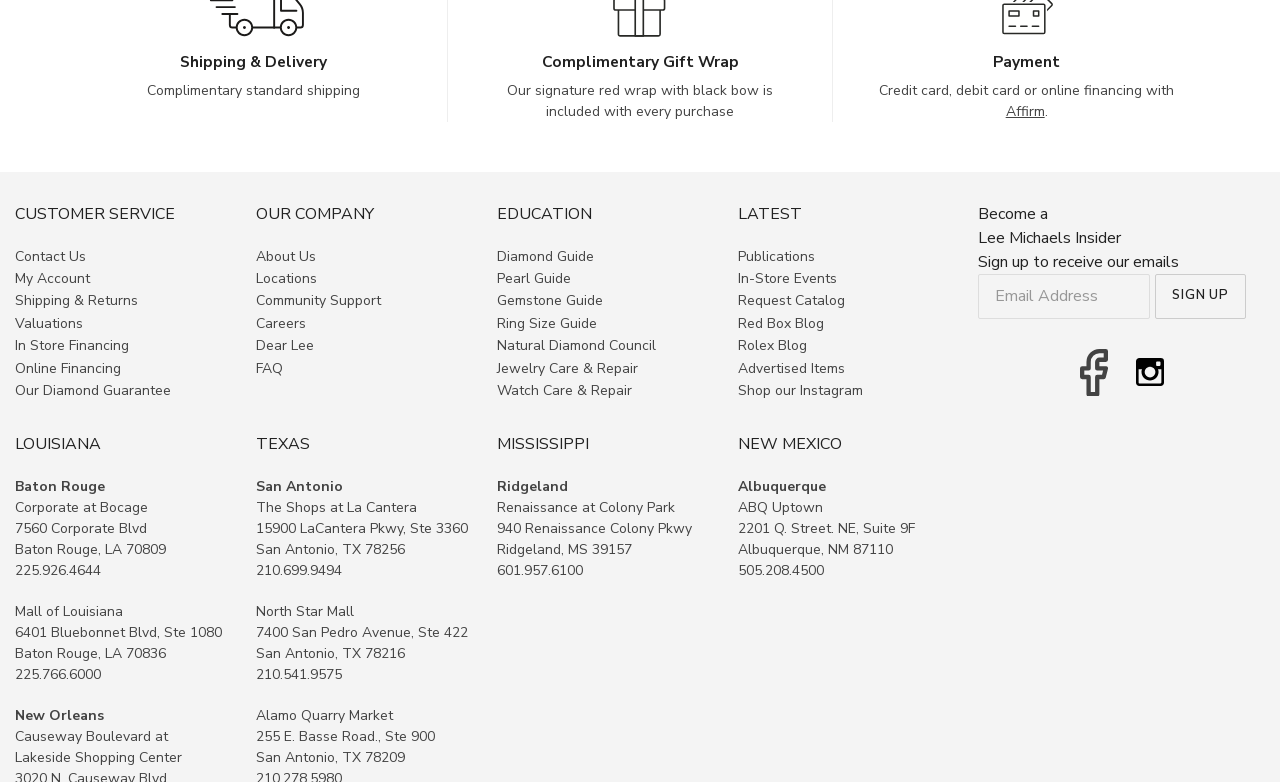What is the location of the Corporate store in Baton Rouge?
Carefully analyze the image and provide a thorough answer to the question.

Based on the webpage, I found the text 'Baton Rouge' and its description '7560 Corporate Blvd' which indicates that the location of the Corporate store in Baton Rouge is 7560 Corporate Blvd.